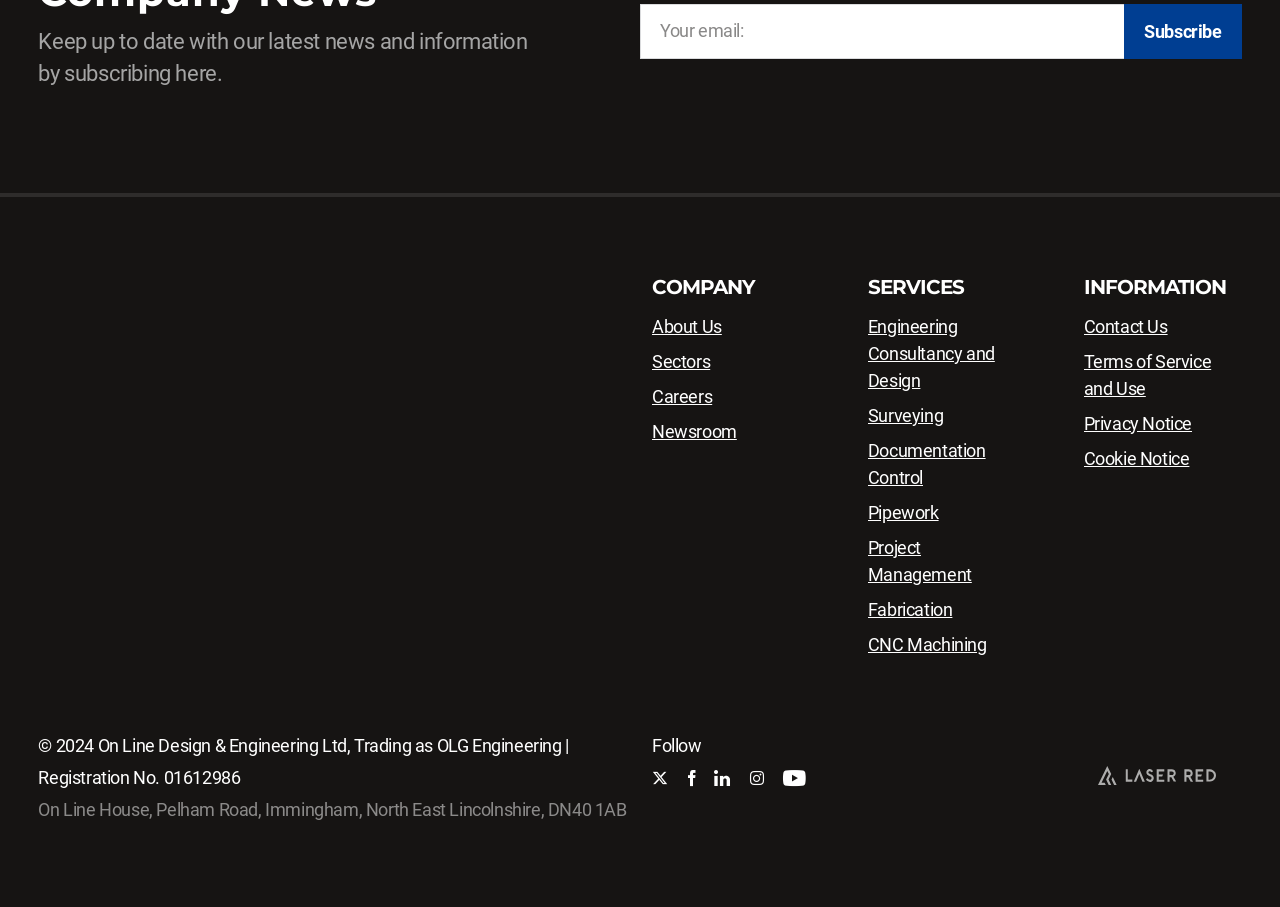Determine the bounding box coordinates of the section to be clicked to follow the instruction: "Follow on Twitter". The coordinates should be given as four float numbers between 0 and 1, formatted as [left, top, right, bottom].

[0.509, 0.846, 0.522, 0.873]